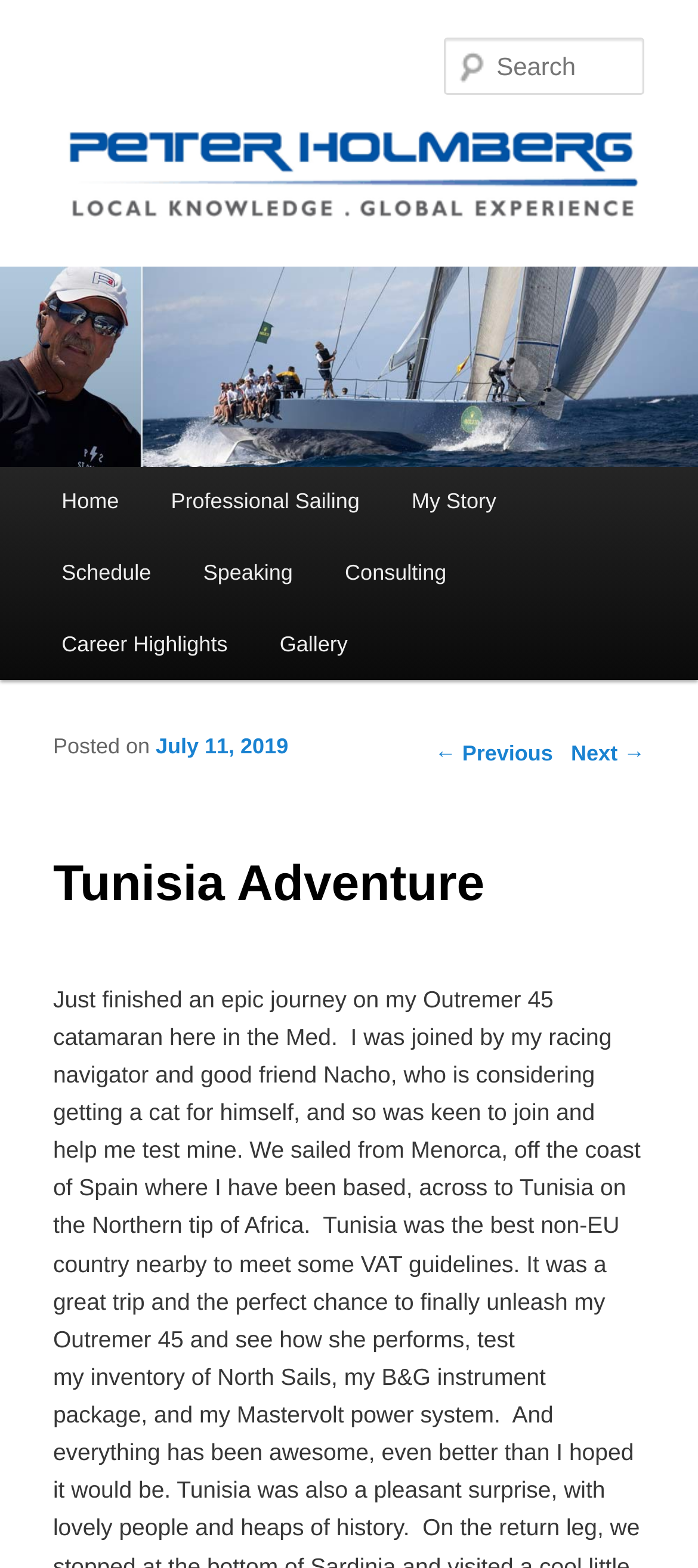Please identify the bounding box coordinates of the element I need to click to follow this instruction: "Read the post about Tunisia Adventure".

[0.076, 0.519, 0.924, 0.601]